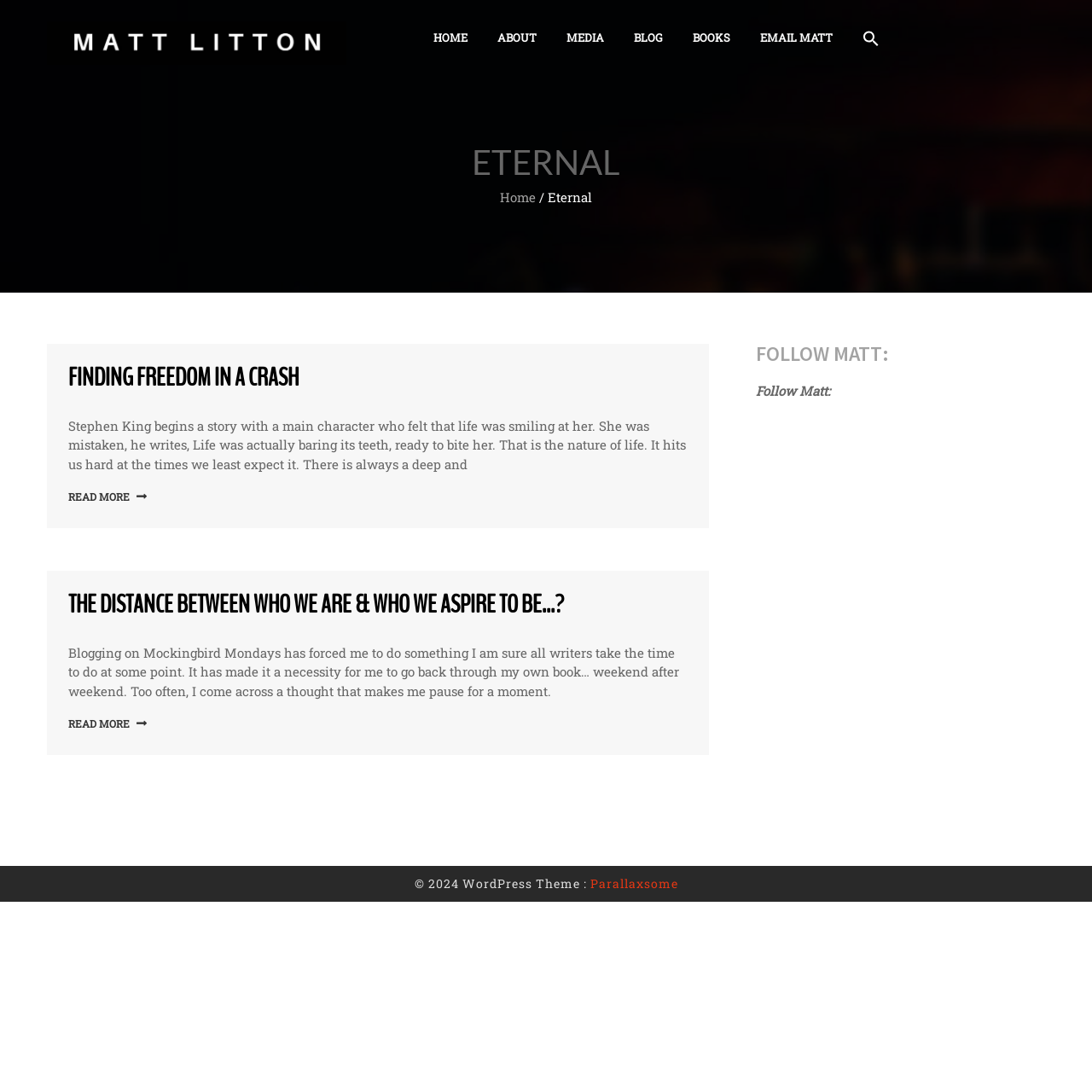Locate the bounding box of the UI element with the following description: "aria-label="Search Icon Link"".

[0.786, 0.02, 0.809, 0.056]